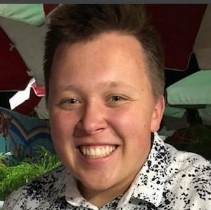Offer an in-depth caption that covers the entire scene depicted in the image.

This image features a young man with a cheerful smile, showcasing a vibrant and friendly demeanor. He is wearing a patterned shirt with a combination of light and dark colors, which adds a lively touch to his appearance. The background hints at a relaxed outdoor setting, likely with colorful canopies providing shade, suggesting a social and upbeat atmosphere. His expression radiates happiness, reflecting a moment of joy and perhaps a recent positive experience.